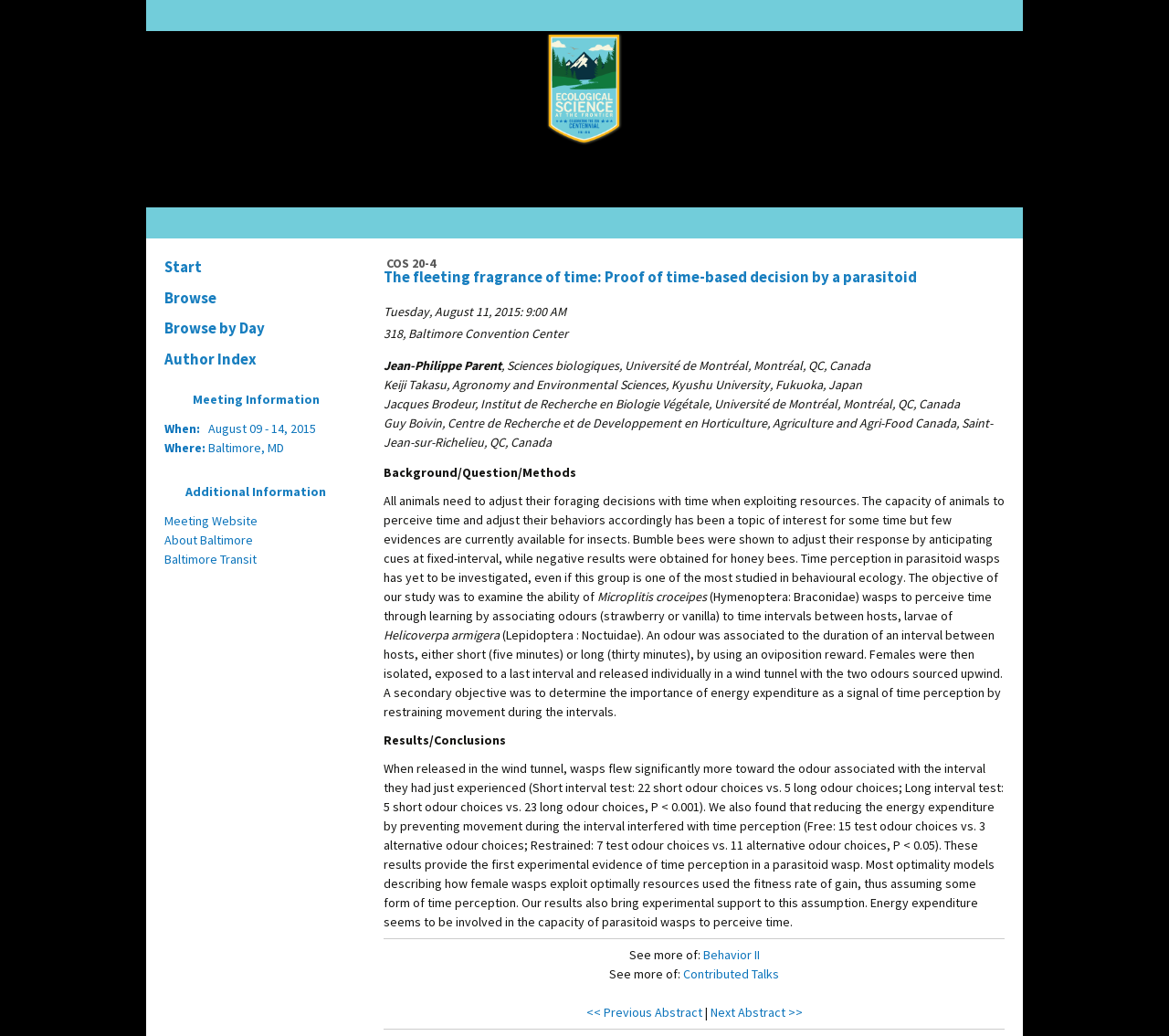Determine the bounding box coordinates of the clickable region to carry out the instruction: "View the 'Meeting Website'".

[0.141, 0.495, 0.22, 0.511]